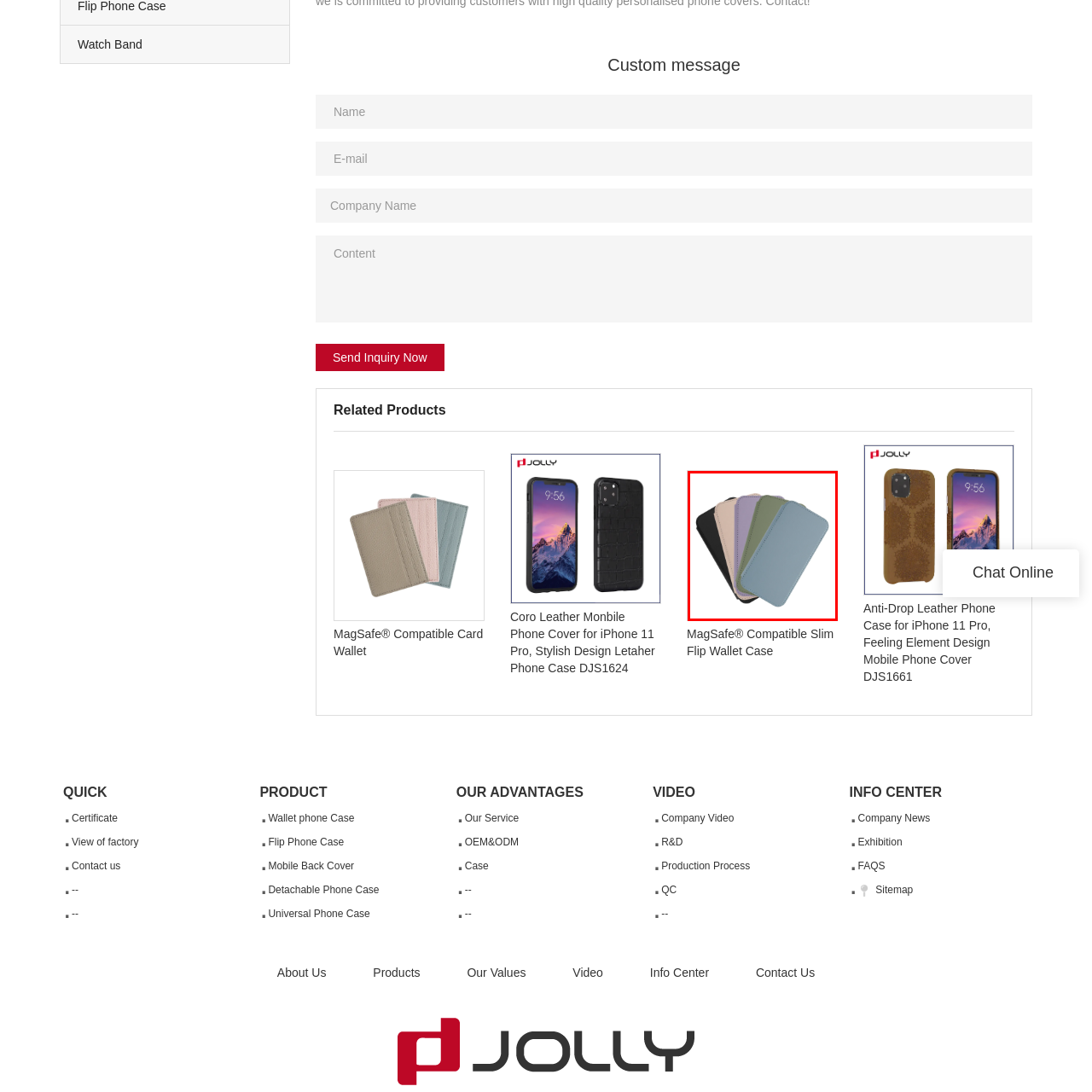What is the design aesthetic of the phone cases?
Focus on the area within the red boundary in the image and answer the question with one word or a short phrase.

Sleek and minimalist